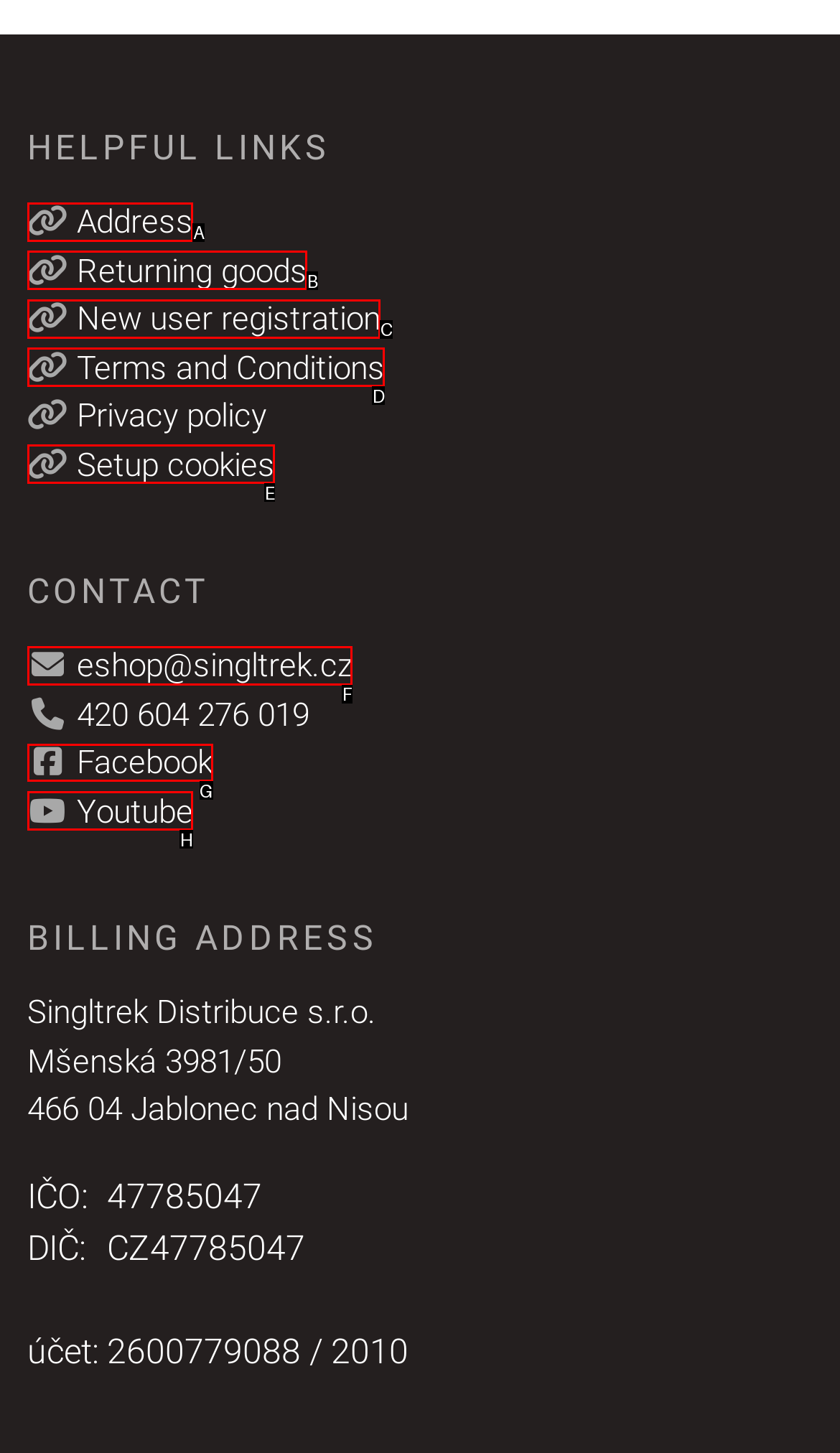Select the correct UI element to complete the task: Visit our Facebook page
Please provide the letter of the chosen option.

G